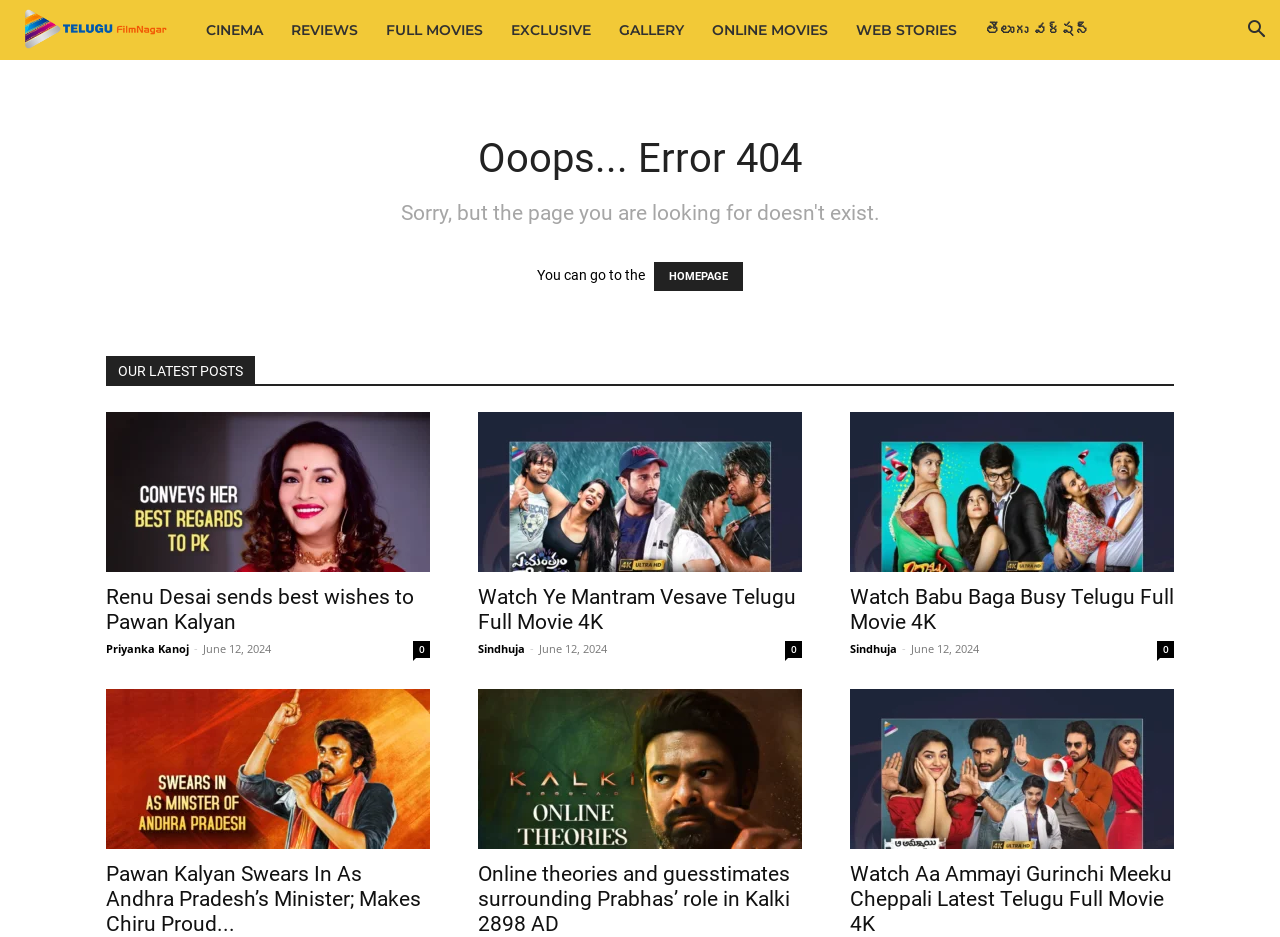Extract the bounding box coordinates for the UI element described by the text: "Sindhuja". The coordinates should be in the form of [left, top, right, bottom] with values between 0 and 1.

[0.664, 0.684, 0.701, 0.7]